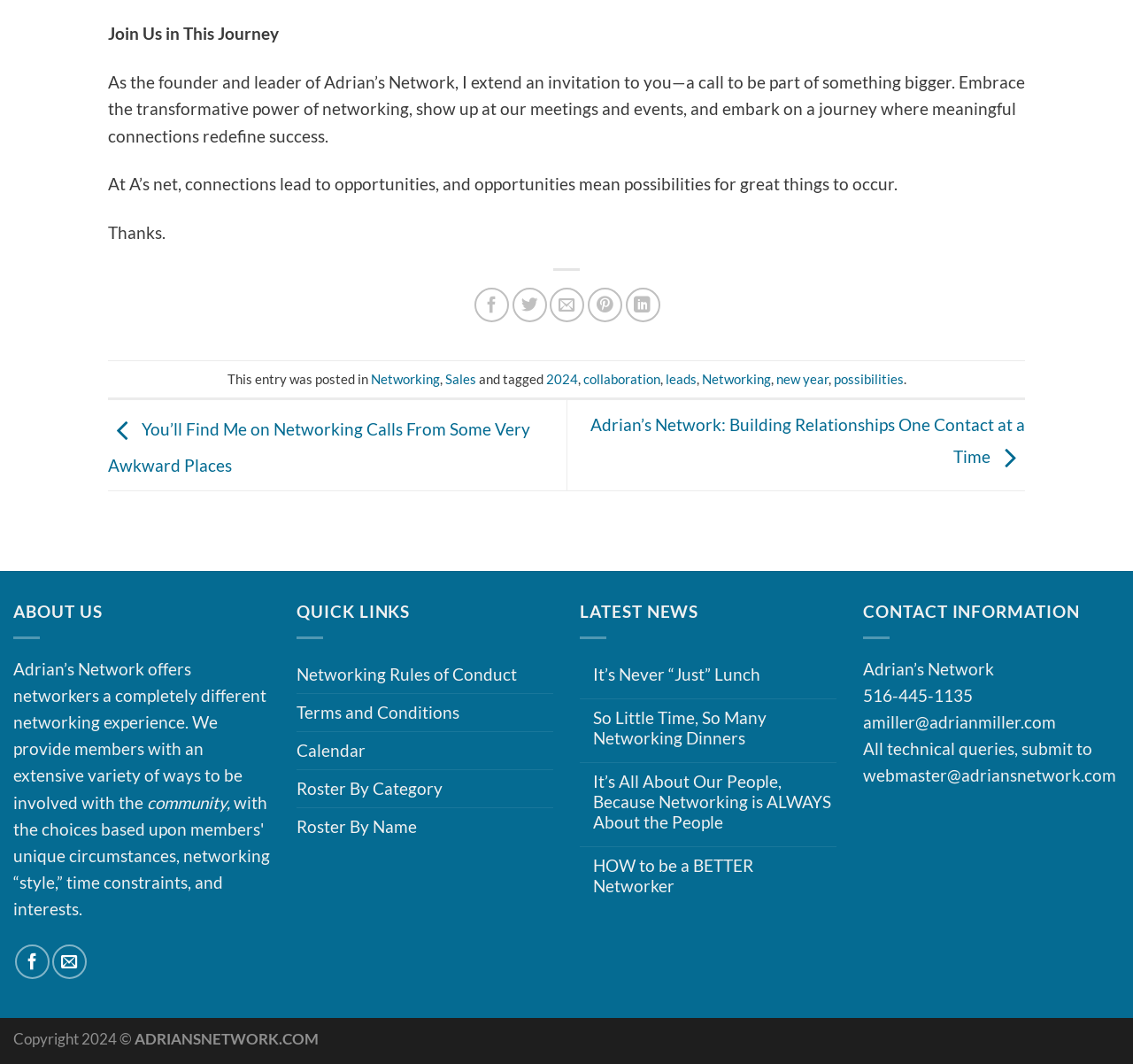Please identify the coordinates of the bounding box for the clickable region that will accomplish this instruction: "Learn more about the founder’s journey".

[0.095, 0.394, 0.468, 0.446]